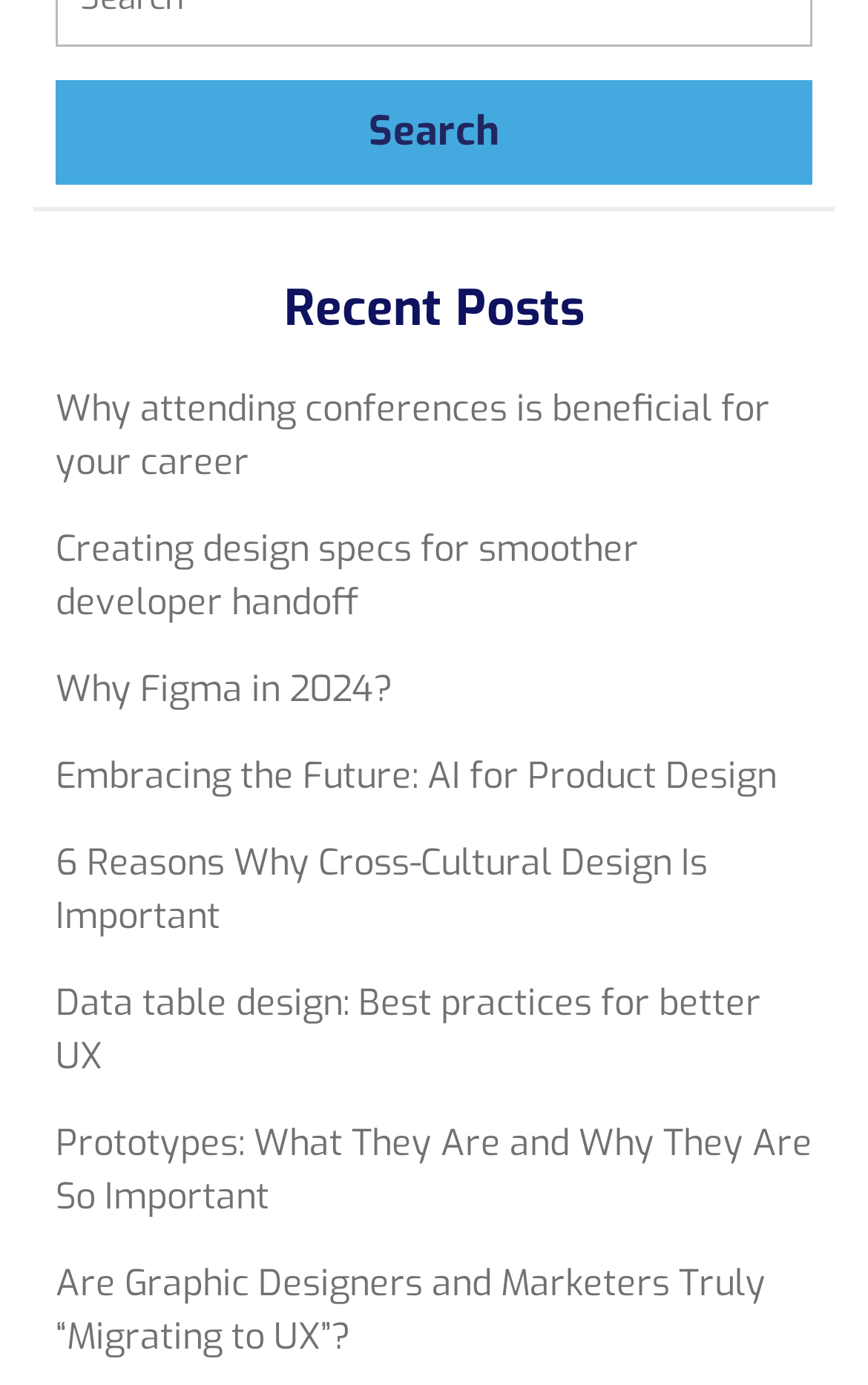Using the information in the image, could you please answer the following question in detail:
What is the vertical position of the 'Recent Posts' heading?

By comparing the y1 and y2 coordinates of the 'Recent Posts' heading and the links, we can determine that the 'Recent Posts' heading is above the links, indicating its vertical position on the webpage.